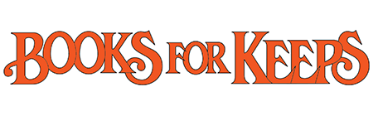What is the name of the article featured on the webpage?
Based on the screenshot, respond with a single word or phrase.

Hobberdy Dick